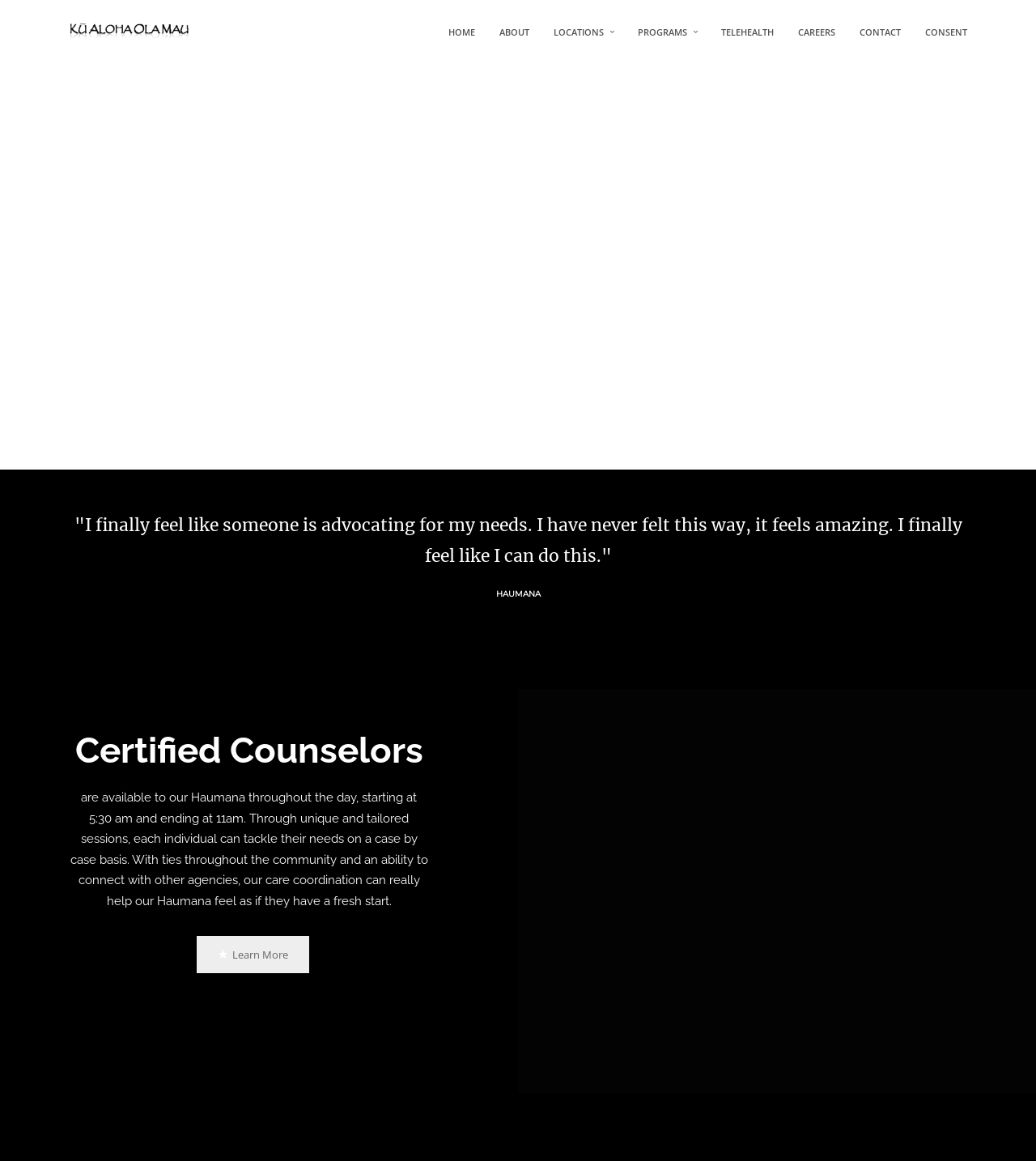Using the details from the image, please elaborate on the following question: What is the role of certified counselors?

According to the webpage, certified counselors are available to Haumana throughout the day, starting at 5:30 am and ending at 11 am, and they provide unique and tailored sessions to help individuals tackle their needs on a case-by-case basis.